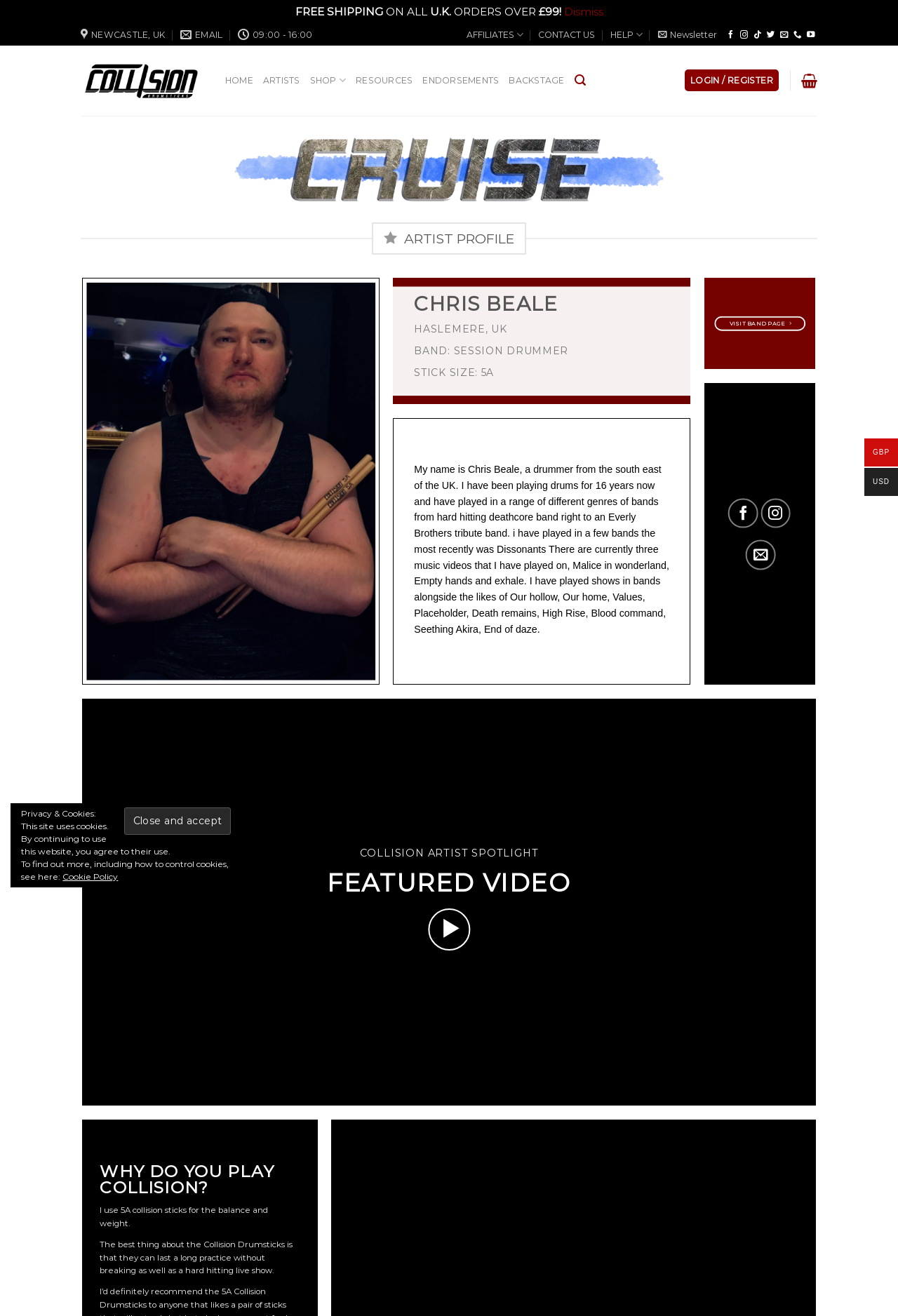Determine the coordinates of the bounding box for the clickable area needed to execute this instruction: "Click on the 'HOME' link".

[0.251, 0.051, 0.282, 0.071]